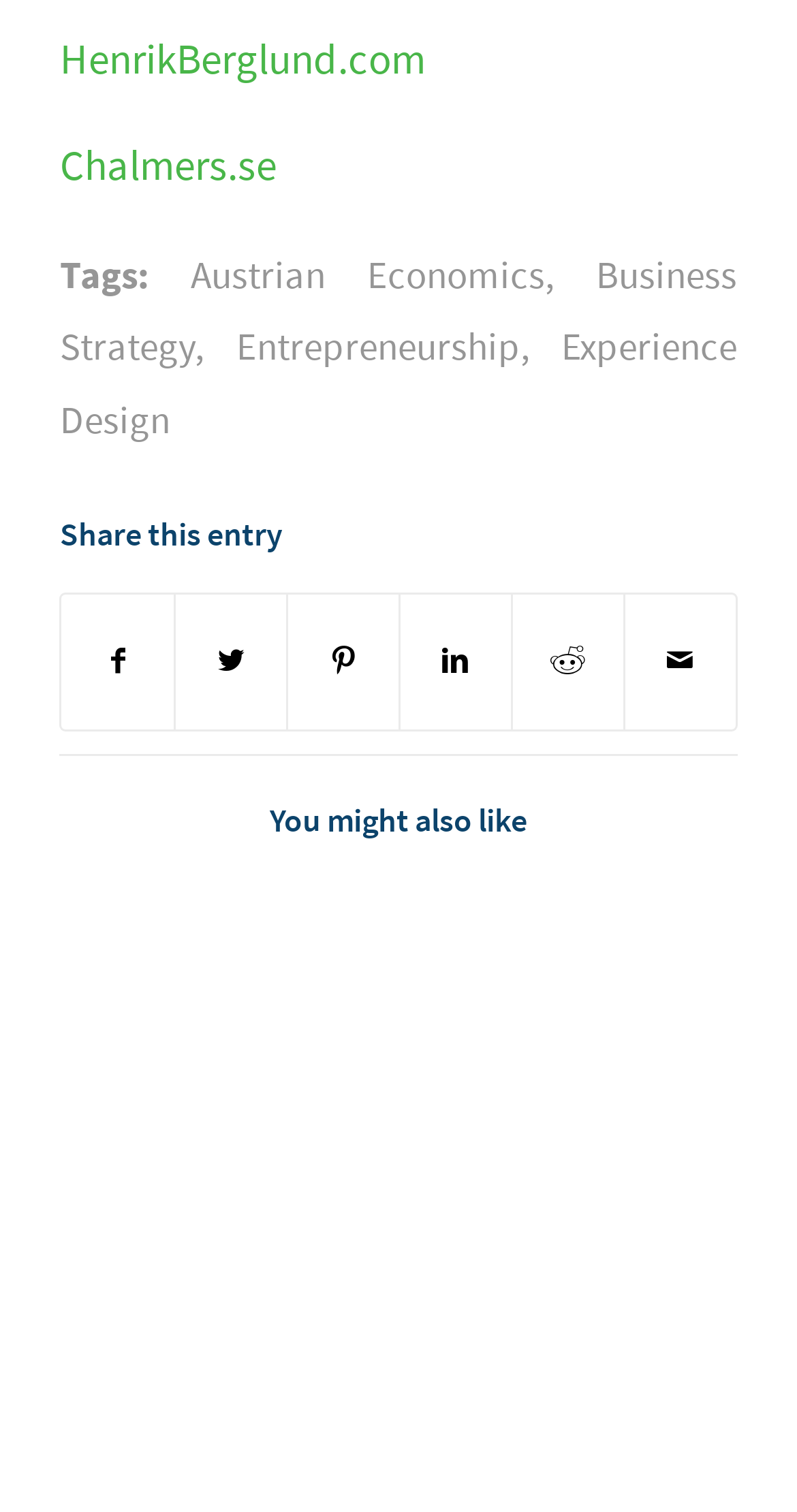Find the bounding box coordinates of the element to click in order to complete the given instruction: "Go to Home."

None